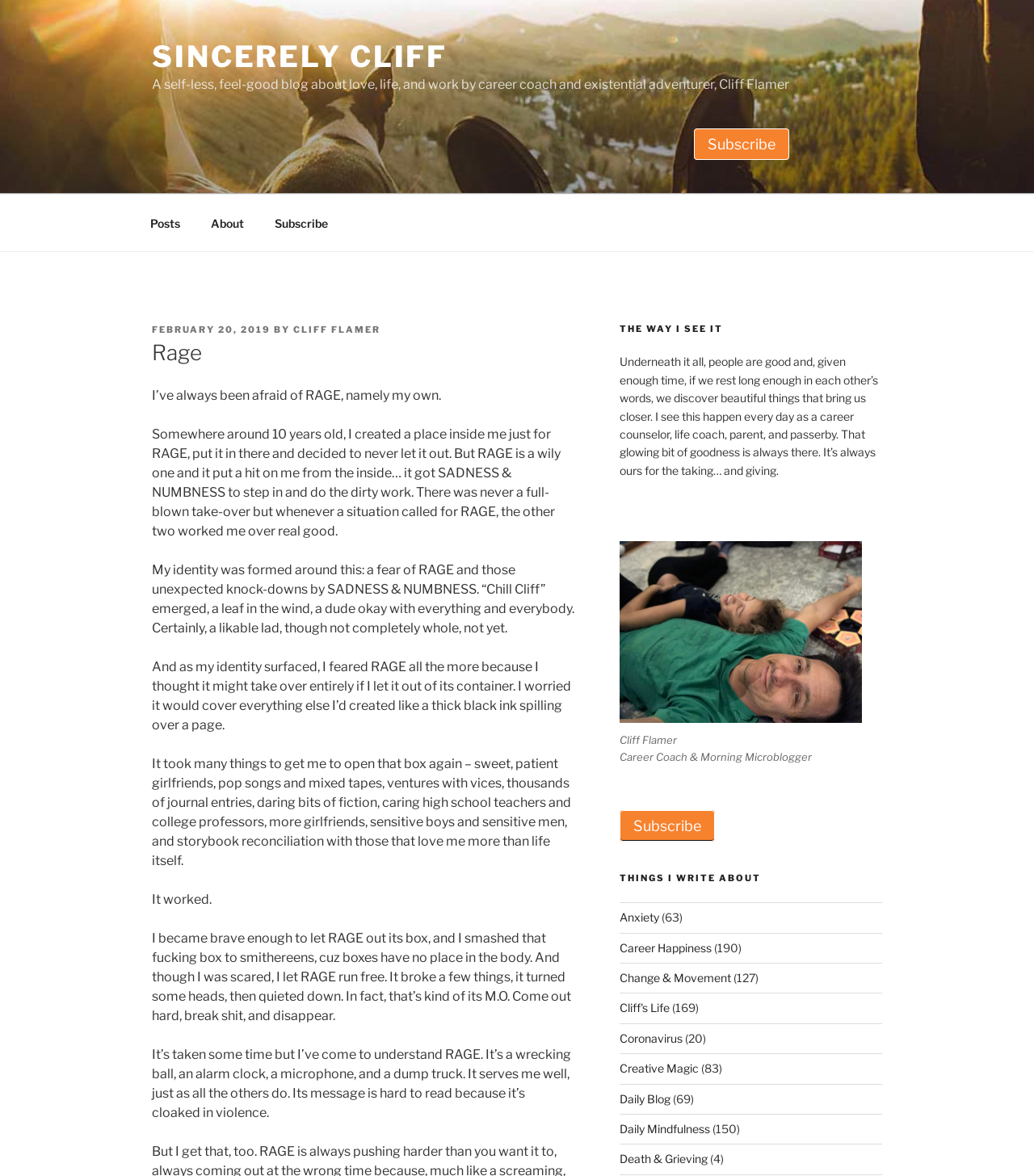Give a detailed explanation of the elements present on the webpage.

This webpage is a personal blog titled "Rage – Sincerely Cliff" by Cliff Flamer, a career coach and existential adventurer. At the top of the page, there is a background image and a link to the blog's title, "SINCERELY CLIFF", accompanied by a brief description of the blog's theme. Below this, there is a navigation menu with links to "Posts", "About", and "Subscribe".

The main content of the page is a personal essay about the author's struggle with rage and how it has shaped his identity. The essay is divided into several paragraphs, each exploring a different aspect of the author's relationship with rage. The text is written in a reflective and introspective tone, with the author sharing personal anecdotes and insights about how he has learned to understand and manage his rage.

To the right of the essay, there is a section titled "THE WAY I SEE IT", which contains a brief statement about the author's philosophy on human nature and his experience as a career counselor and life coach. Below this, there is a figure with a caption that includes the author's name and profession.

Further down the page, there is a section titled "THINGS I WRITE ABOUT", which lists various topics that the author writes about, including anxiety, career happiness, change and movement, and more. Each topic is accompanied by a link and a number in parentheses, indicating the number of posts on that topic.

Throughout the page, there are several links to subscribe to the blog, as well as a navigation menu at the top that allows users to access different sections of the site. Overall, the page has a clean and simple design, with a focus on the author's writing and personal reflections.